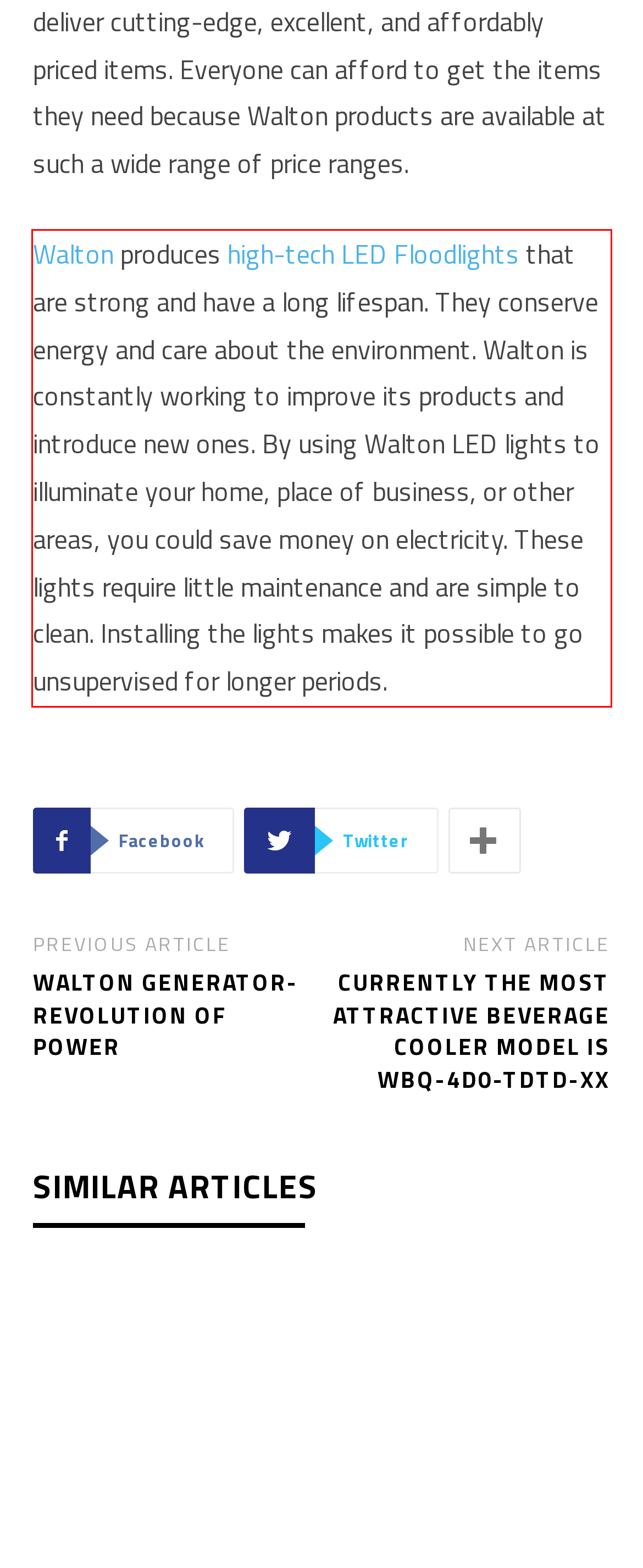Analyze the webpage screenshot and use OCR to recognize the text content in the red bounding box.

Walton produces high-tech LED Floodlights that are strong and have a long lifespan. They conserve energy and care about the environment. Walton is constantly working to improve its products and introduce new ones. By using Walton LED lights to illuminate your home, place of business, or other areas, you could save money on electricity. These lights require little maintenance and are simple to clean. Installing the lights makes it possible to go unsupervised for longer periods.